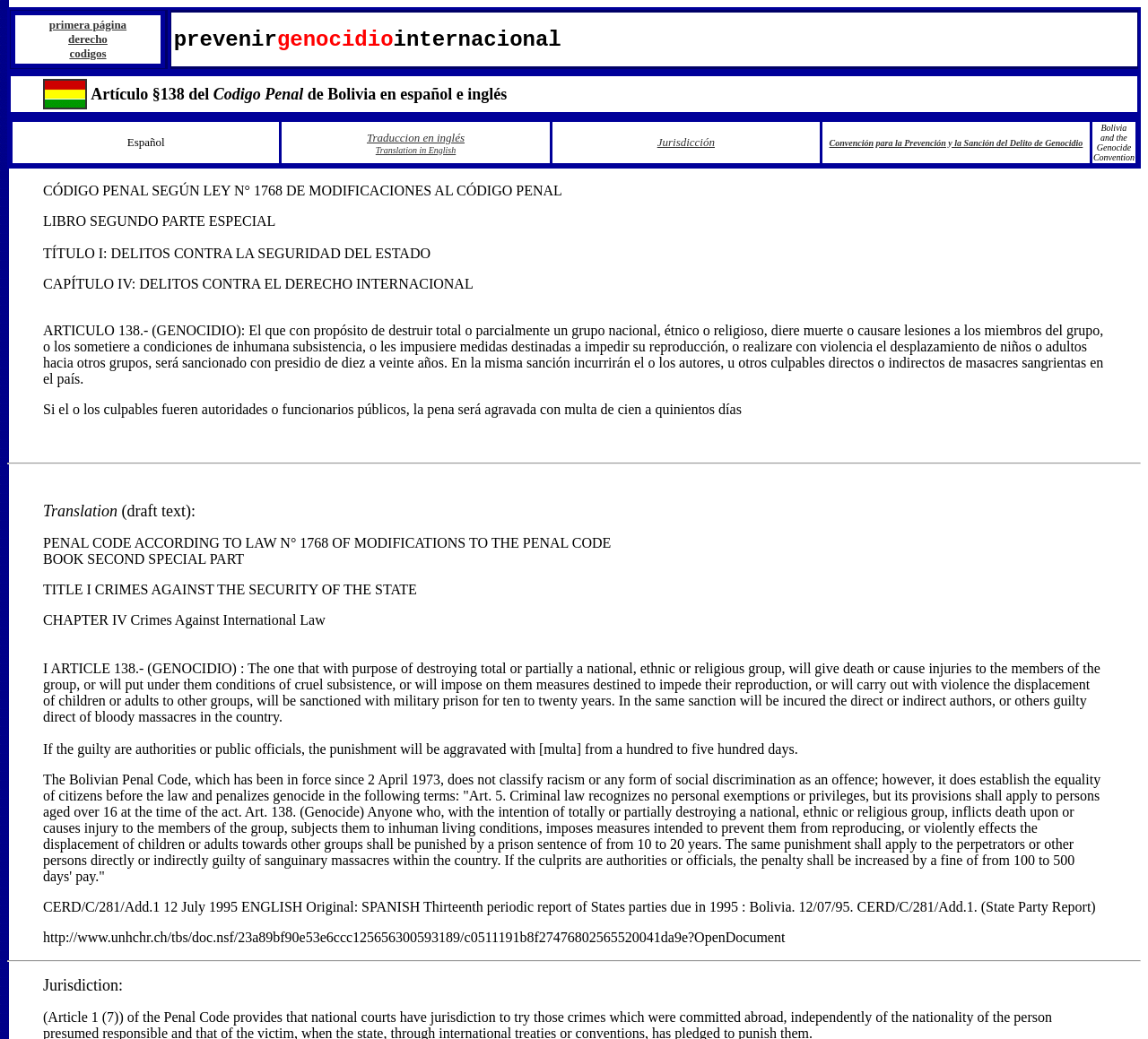Provide a short answer to the following question with just one word or phrase: What is the translation of 'Artículo 138' in English?

Article 138